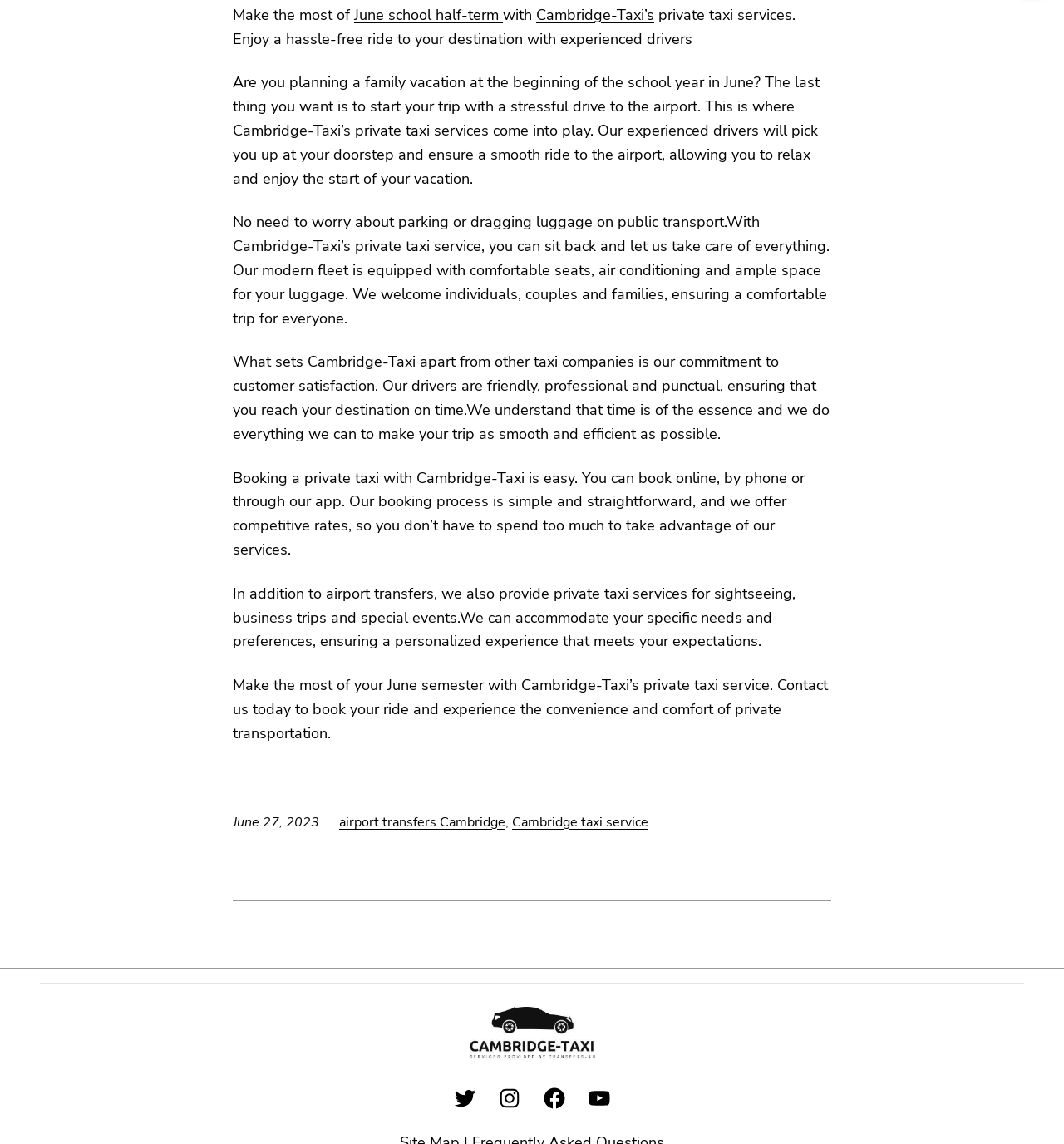Utilize the details in the image to give a detailed response to the question: How can you book a private taxi with Cambridge-Taxi?

The webpage mentions that booking a private taxi with Cambridge-Taxi is easy and can be done online, by phone, or through their app, as stated in the text 'Booking a private taxi with Cambridge-Taxi is easy. You can book online, by phone or through our app.'